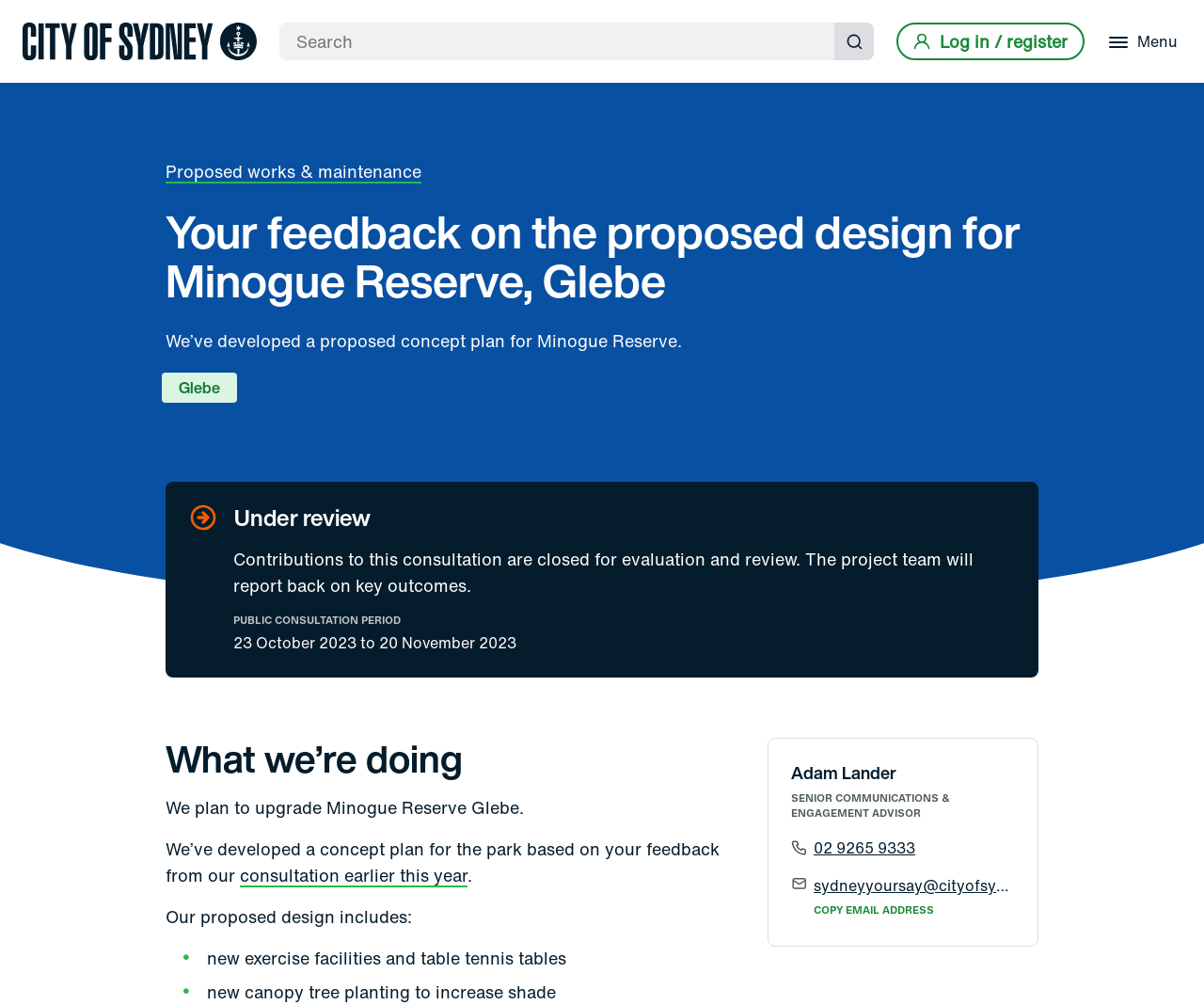Highlight the bounding box coordinates of the region I should click on to meet the following instruction: "Read more about the proposed design".

[0.134, 0.371, 0.197, 0.401]